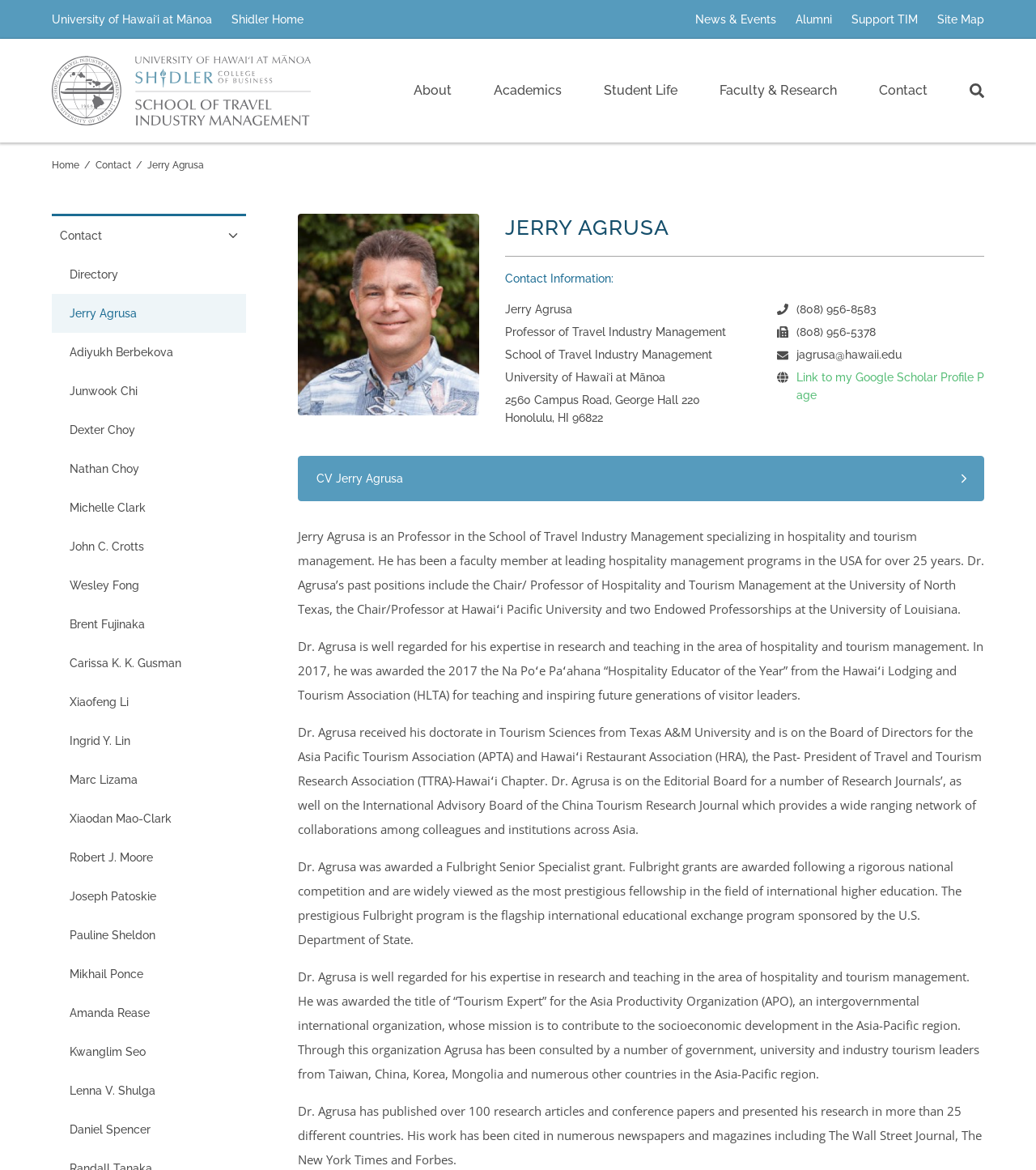Generate a thorough caption that explains the contents of the webpage.

The webpage is about Jerry Agrusa, a professor at the University of Hawaiʻi at Mānoa School of Travel Industry Management. At the top of the page, there is a navigation menu with links to various sections, including "About", "Academics", "Student Life", "Faculty & Research", and "Contact". Below the navigation menu, there is a breadcrumb navigation showing the current page's location.

The main content of the page is divided into two sections. On the left side, there is a profile picture of Jerry Agrusa, and below it, there are his contact information, including phone number, fax number, email address, and website links. On the right side, there is a brief biography of Jerry Agrusa, which describes his academic background, research expertise, and achievements. The biography is divided into several paragraphs, each highlighting a specific aspect of his career.

There are several links and buttons on the page, including links to the University of Hawaiʻi at Mānoa, Shidler Home, News & Events, Alumni, Support TIM, and Site Map. There are also buttons to expand or collapse the navigation menu items.

The page has a clean and organized layout, with clear headings and concise text. The use of white space and font sizes helps to create a clear hierarchy of information, making it easy to navigate and read.